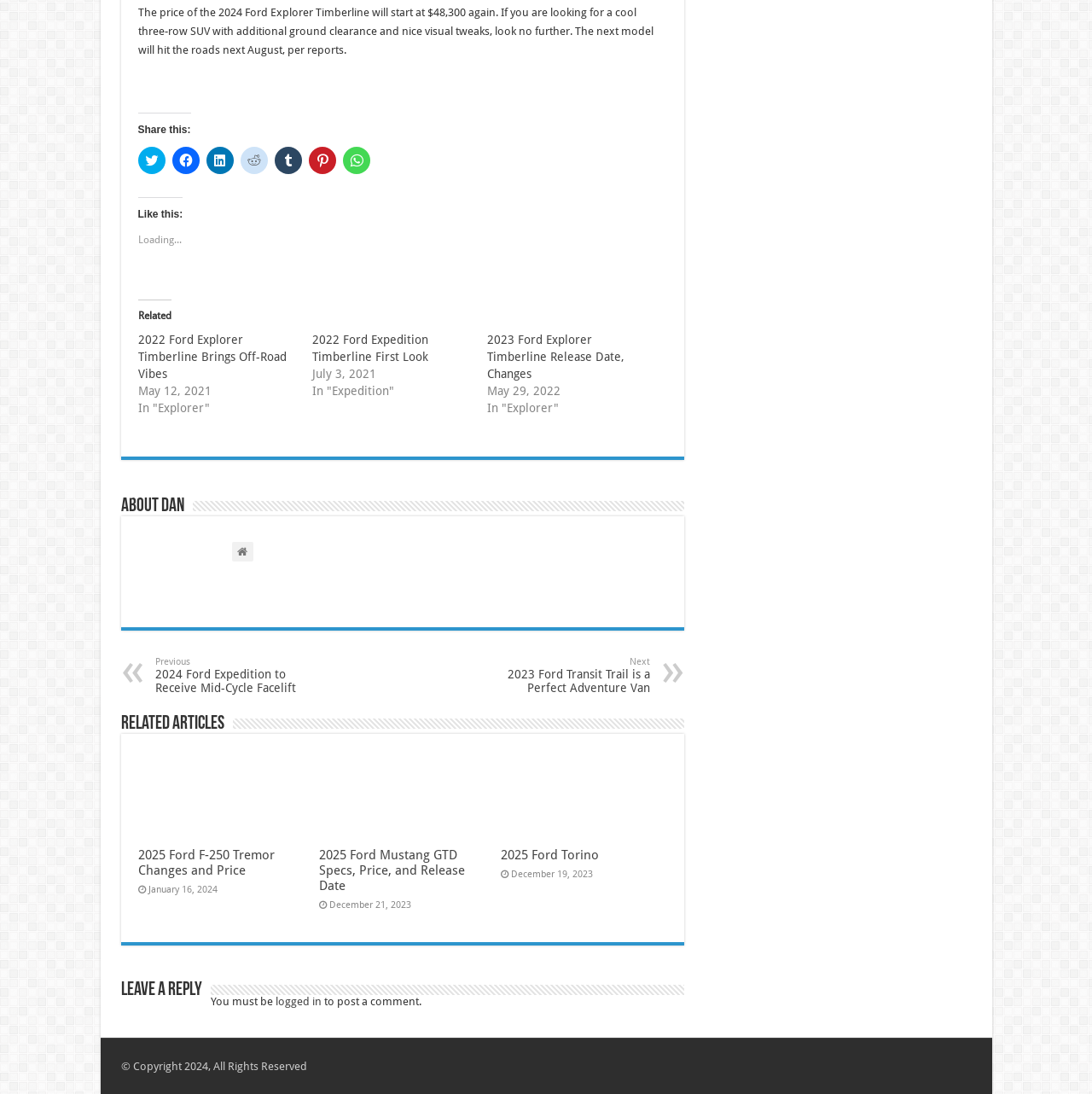Identify the bounding box coordinates of the clickable section necessary to follow the following instruction: "Read about 2022 Ford Explorer Timberline". The coordinates should be presented as four float numbers from 0 to 1, i.e., [left, top, right, bottom].

[0.126, 0.304, 0.262, 0.348]